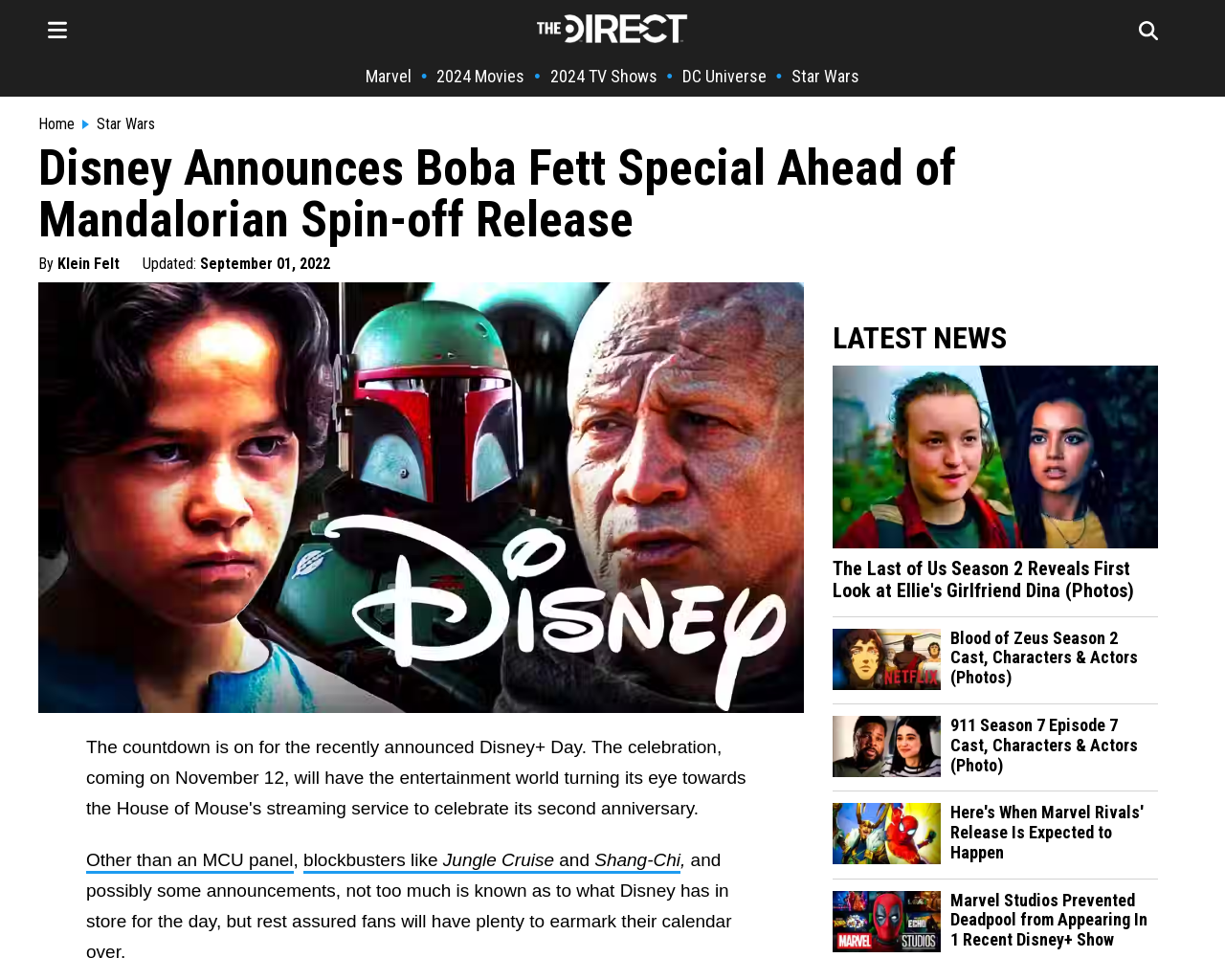Examine the screenshot and answer the question in as much detail as possible: How many news articles are listed under LATEST NEWS?

Under the heading 'LATEST NEWS', there are five news articles listed, including 'The Last of Us Season 2 Reveals First Look at Ellie's Girlfriend Dina (Photos)', 'Blood of Zeus Season 2 Cast, Characters & Actors (Photos)', '911 Season 7 Episode 7 Cast, Characters & Actors (Photo)', 'Here's When Marvel Rivals' Release Is Expected to Happen', and 'Marvel Studios Prevented Deadpool from Appearing In 1 Recent Disney+ Show'.